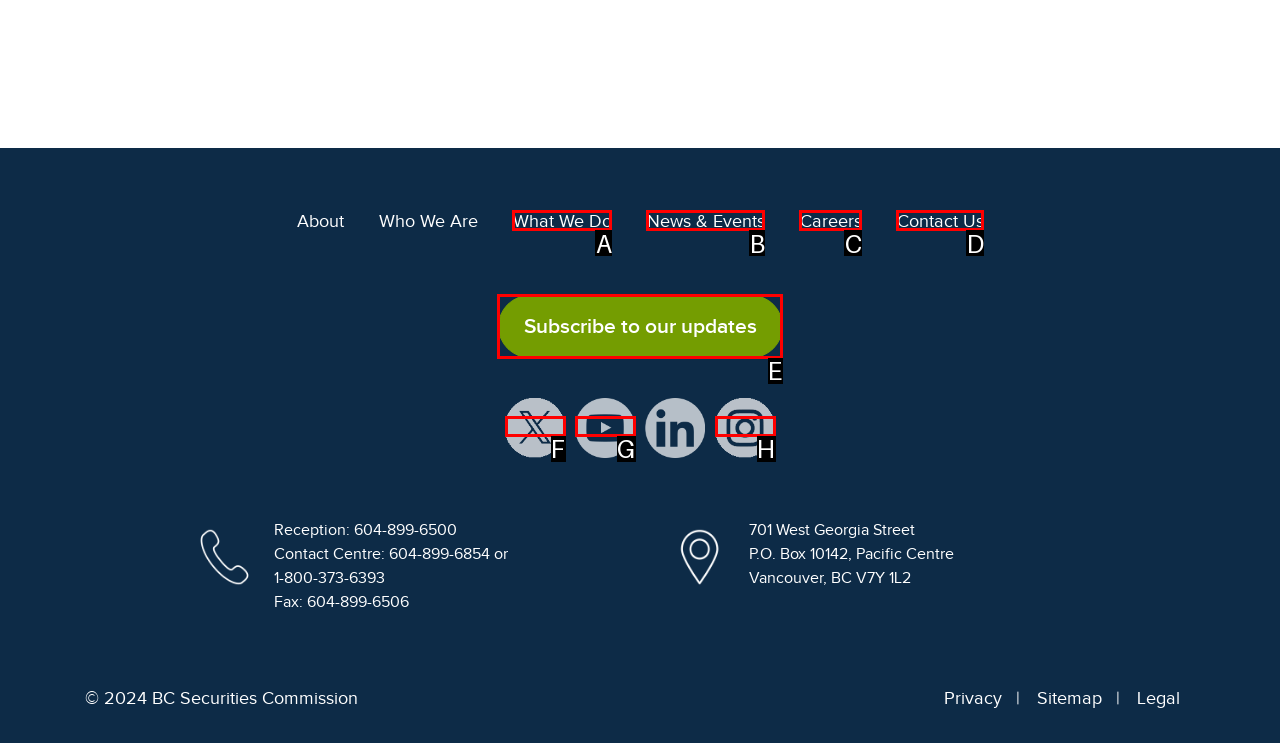Point out which UI element to click to complete this task: Subscribe to our updates
Answer with the letter corresponding to the right option from the available choices.

E